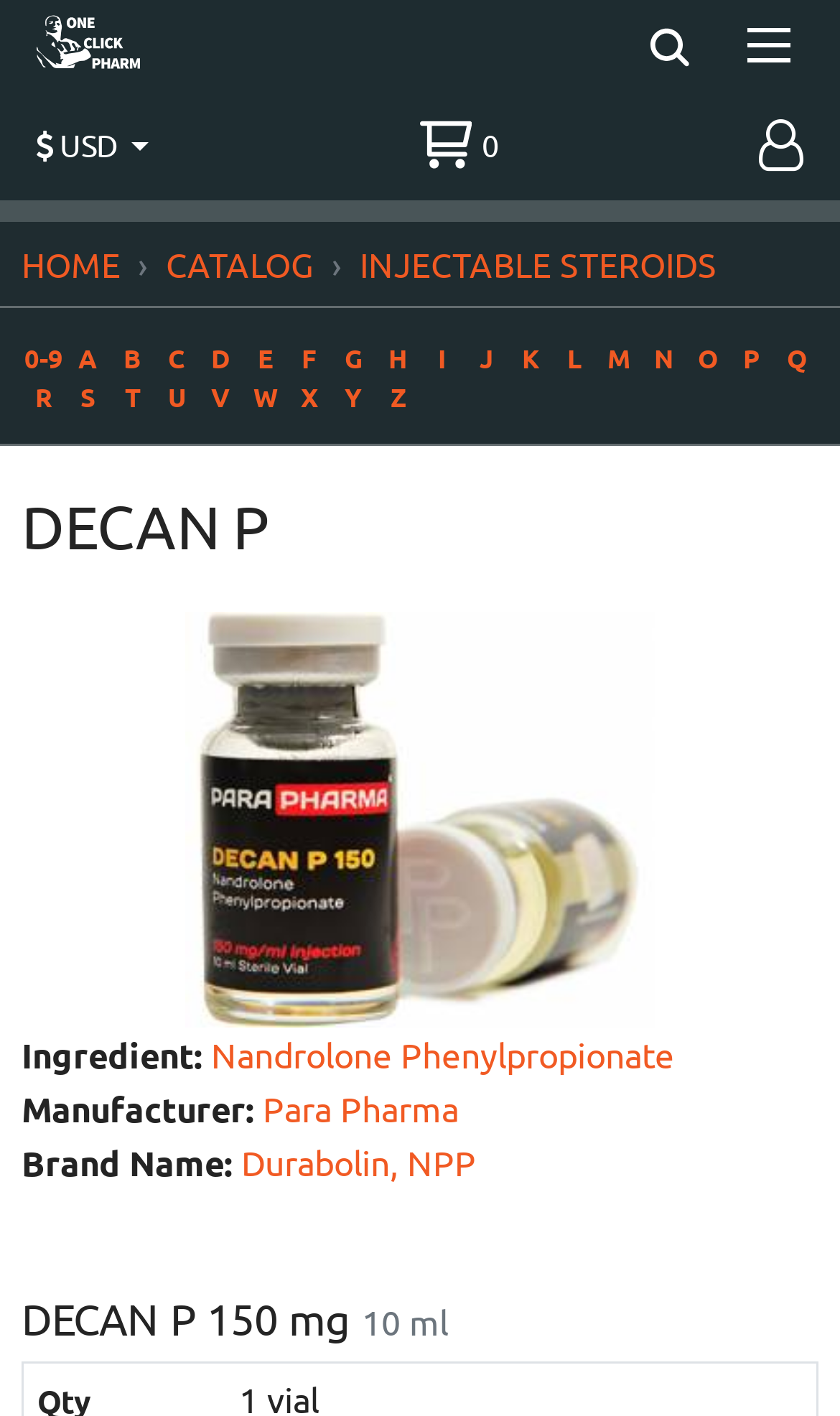Please specify the bounding box coordinates of the clickable section necessary to execute the following command: "Go to 'HOME' page".

[0.026, 0.17, 0.144, 0.201]